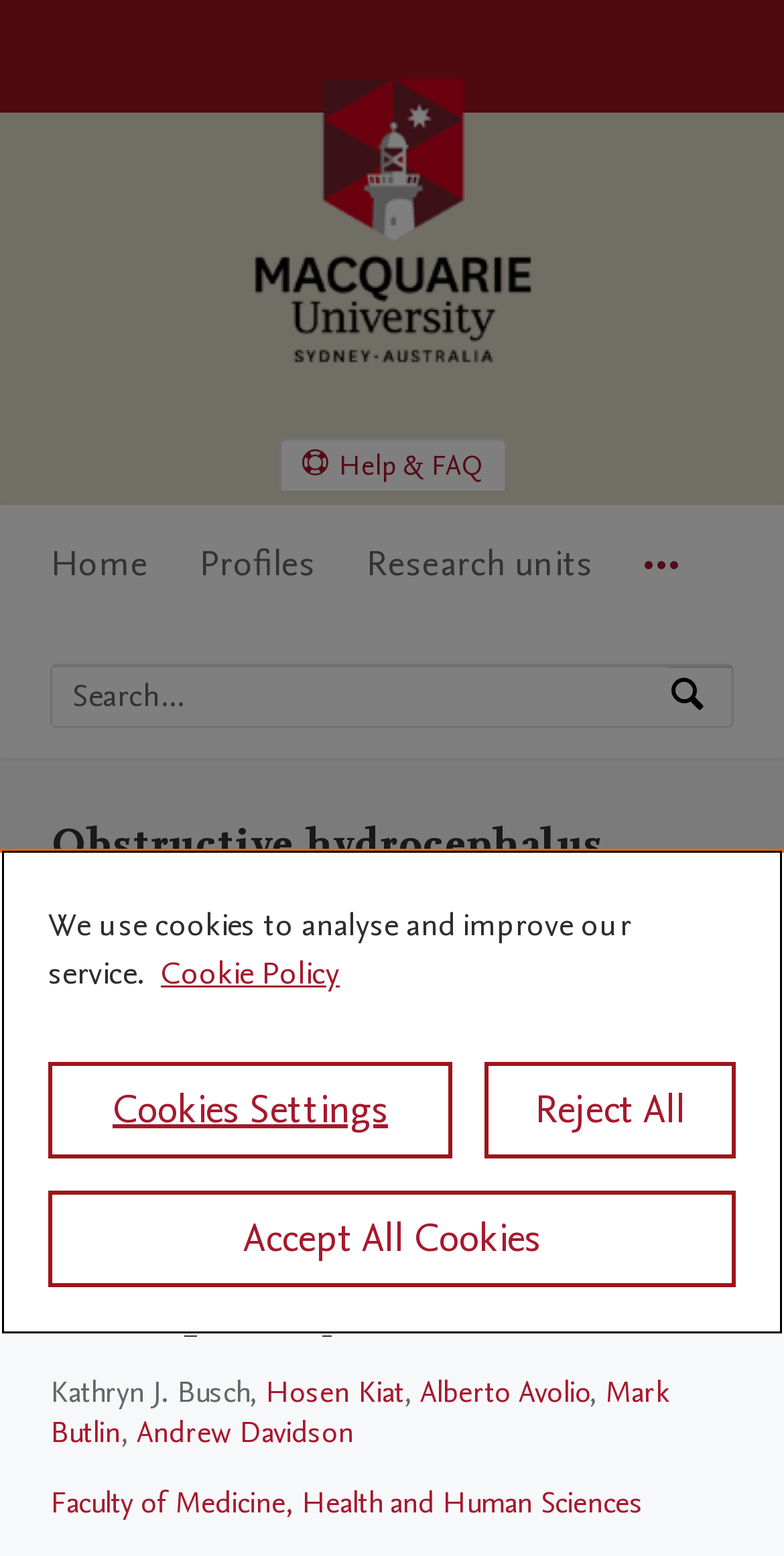Please provide a comprehensive answer to the question based on the screenshot: What is the name of the university?

I found the answer by looking at the top-left corner of the webpage, where the university logo is located, and the text 'Macquarie University' is written next to it.